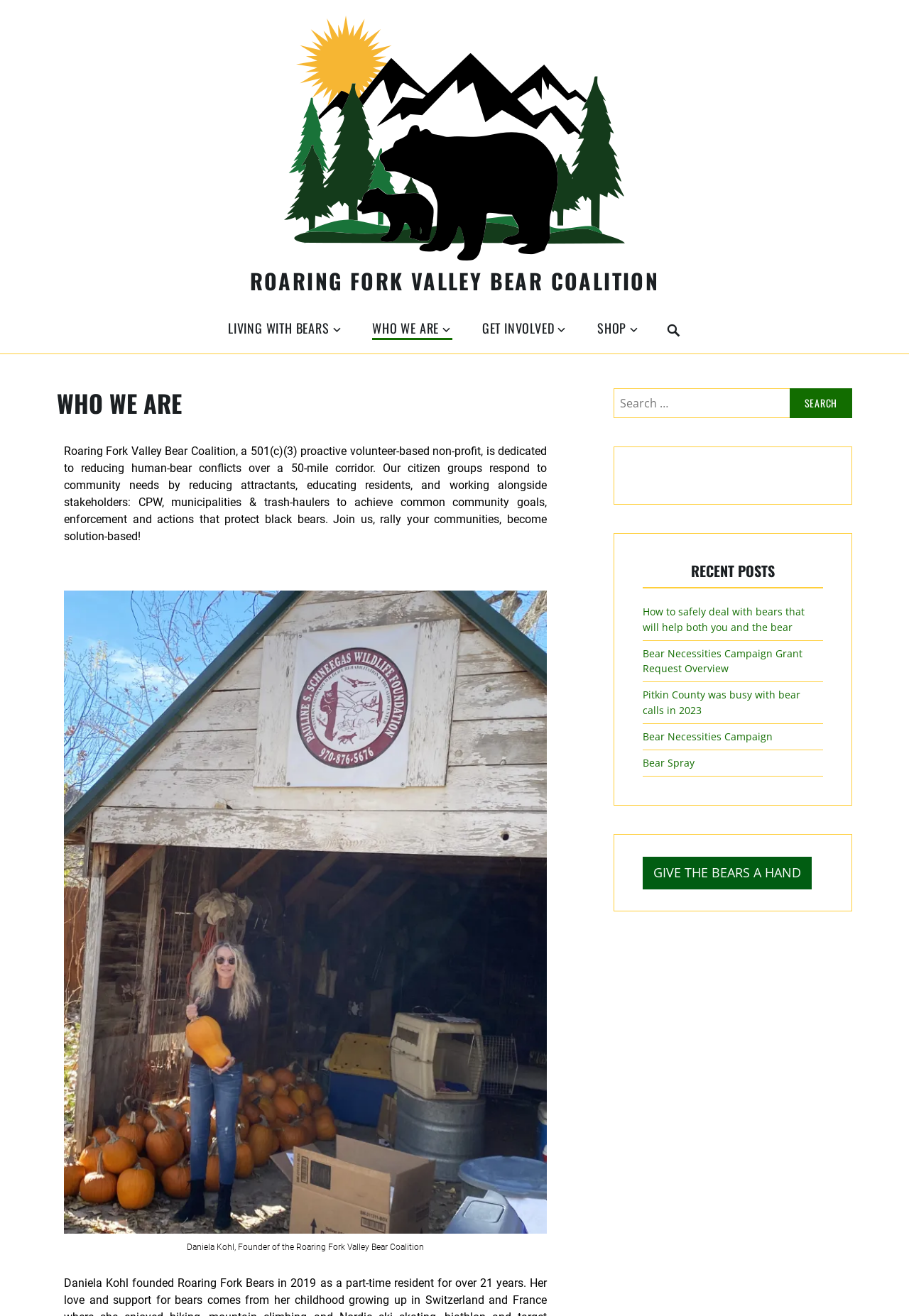Use the details in the image to answer the question thoroughly: 
What is the purpose of the organization?

The purpose of the organization can be inferred from the StaticText 'Roaring Fork Valley Bear Coalition, a 501(c)(3) proactive volunteer-based non-profit, is dedicated to reducing human-bear conflicts over a 50-mile corridor...'. This text clearly states the organization's goal.